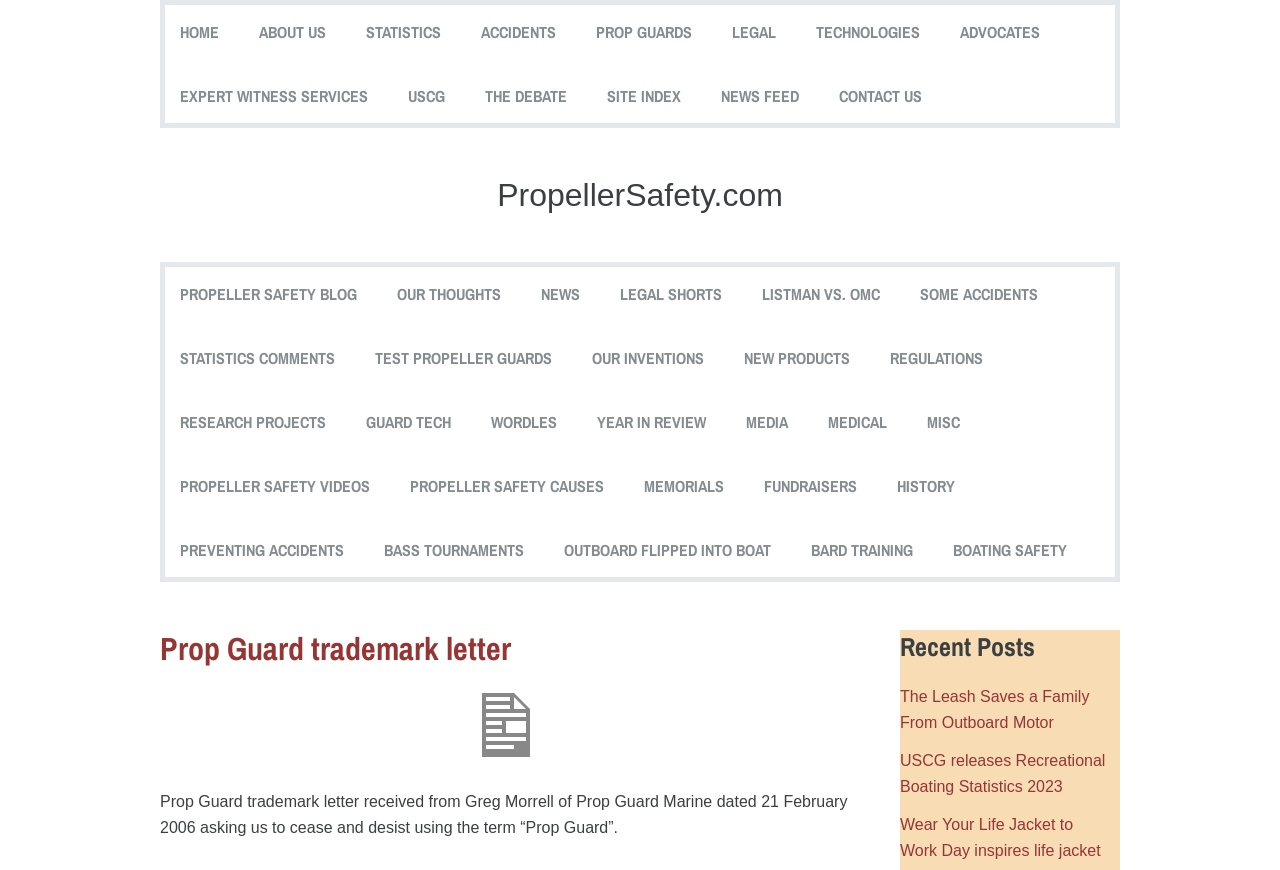Find the bounding box coordinates of the element to click in order to complete the given instruction: "Read PropellerSafety.com."

[0.125, 0.202, 0.875, 0.246]